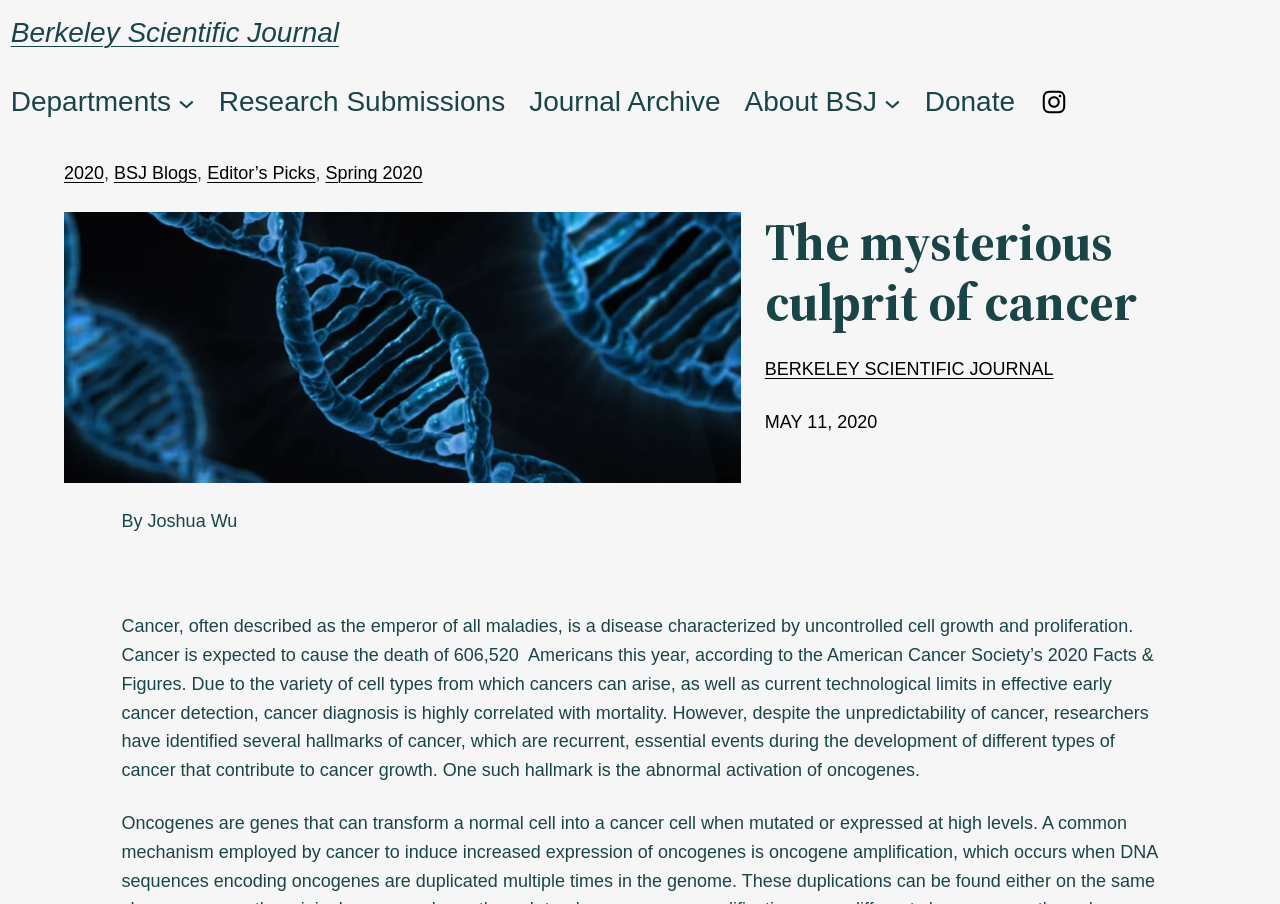What is the topic of the article?
Answer with a single word or short phrase according to what you see in the image.

Cancer